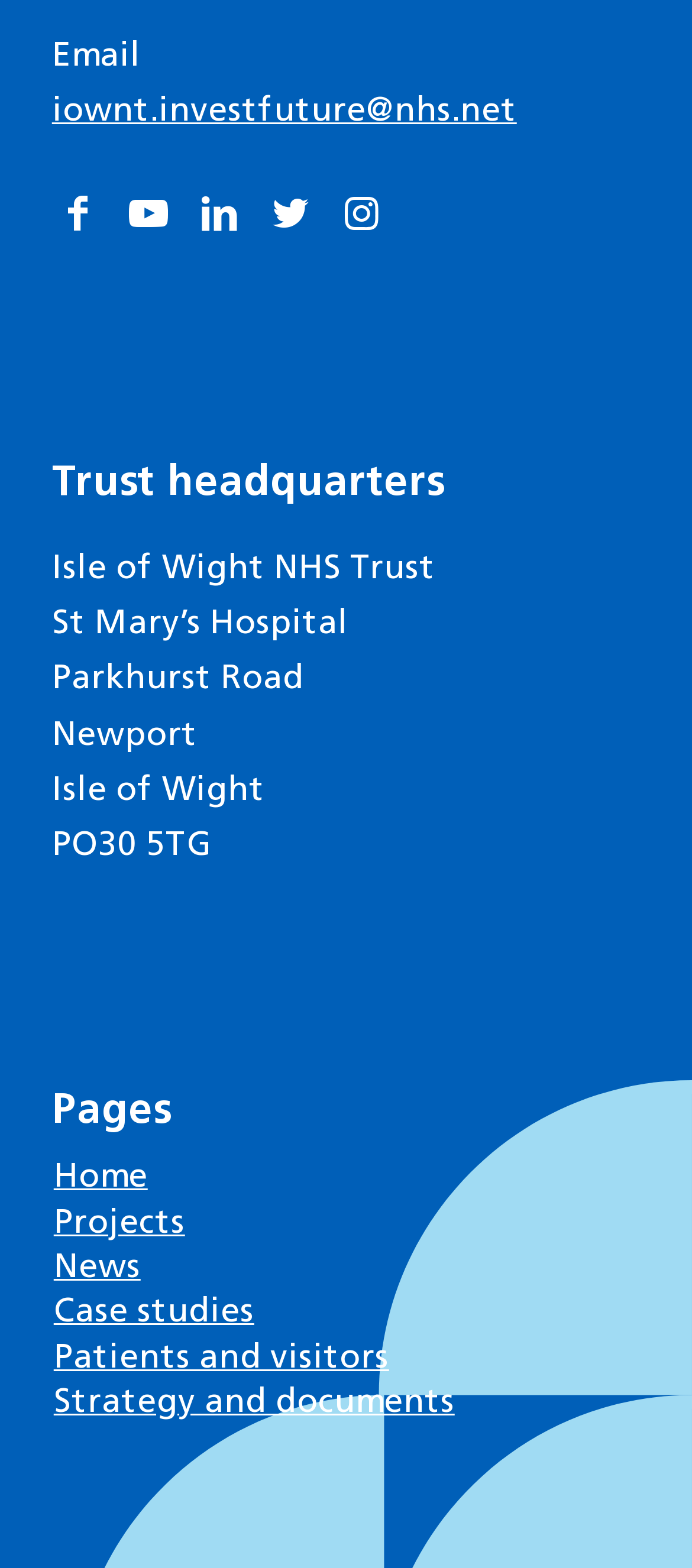Given the element description "Case studies" in the screenshot, predict the bounding box coordinates of that UI element.

[0.075, 0.824, 0.925, 0.853]